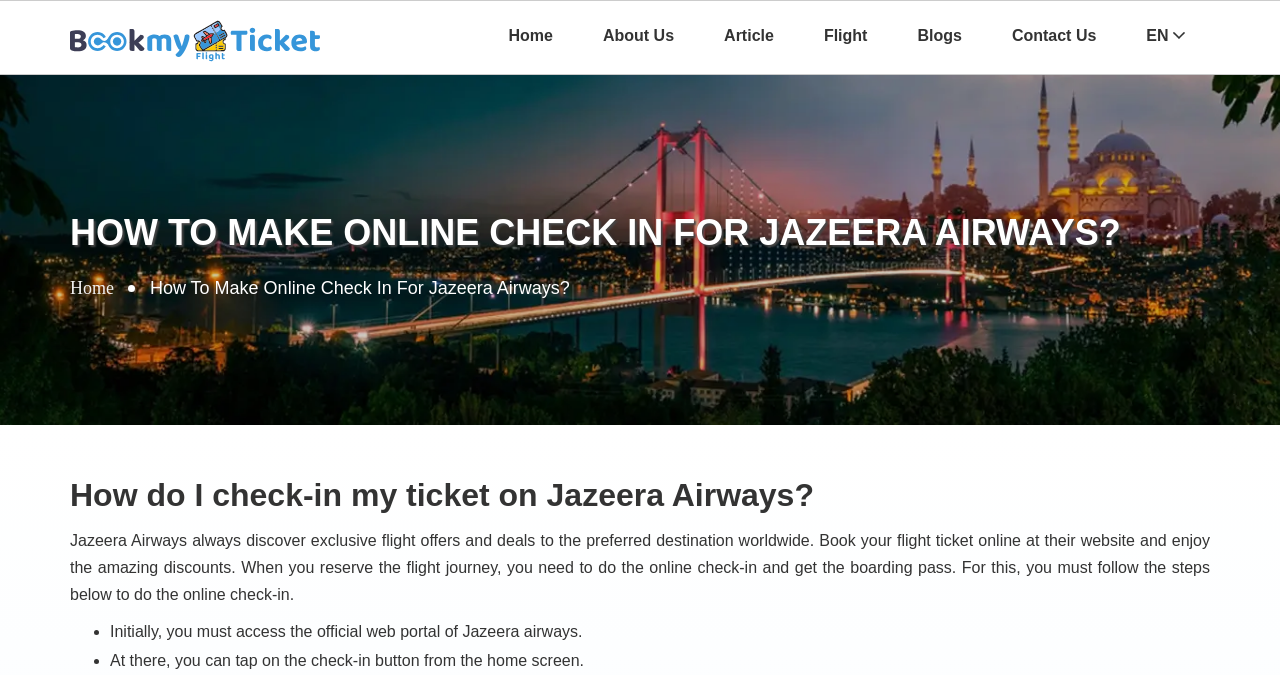Convey a detailed summary of the webpage, mentioning all key elements.

The webpage is about providing a guide on how to make online check-in for Jazeera Airways. At the top left, there is a link to "bookmyflightticket" accompanied by an image, and a large heading that repeats the title of the webpage. 

On the top navigation bar, there are seven links: "Home", "About Us", "Article", "Flight", "Blogs", "Contact Us", and "EN", which are evenly spaced and aligned horizontally. 

Below the navigation bar, there is a static text that repeats the title of the webpage again. On the left side, there is another link to "Home". 

The main content of the webpage starts with a heading that asks "How do I check-in my ticket on Jazeera Airways?" followed by a paragraph of text that explains the importance of online check-in and provides an overview of the process. 

The instructions are then presented in a list format, with each step marked by a bullet point. The first step is to access the official web portal of Jazeera Airways, and the second step is to tap on the check-in button from the home screen.